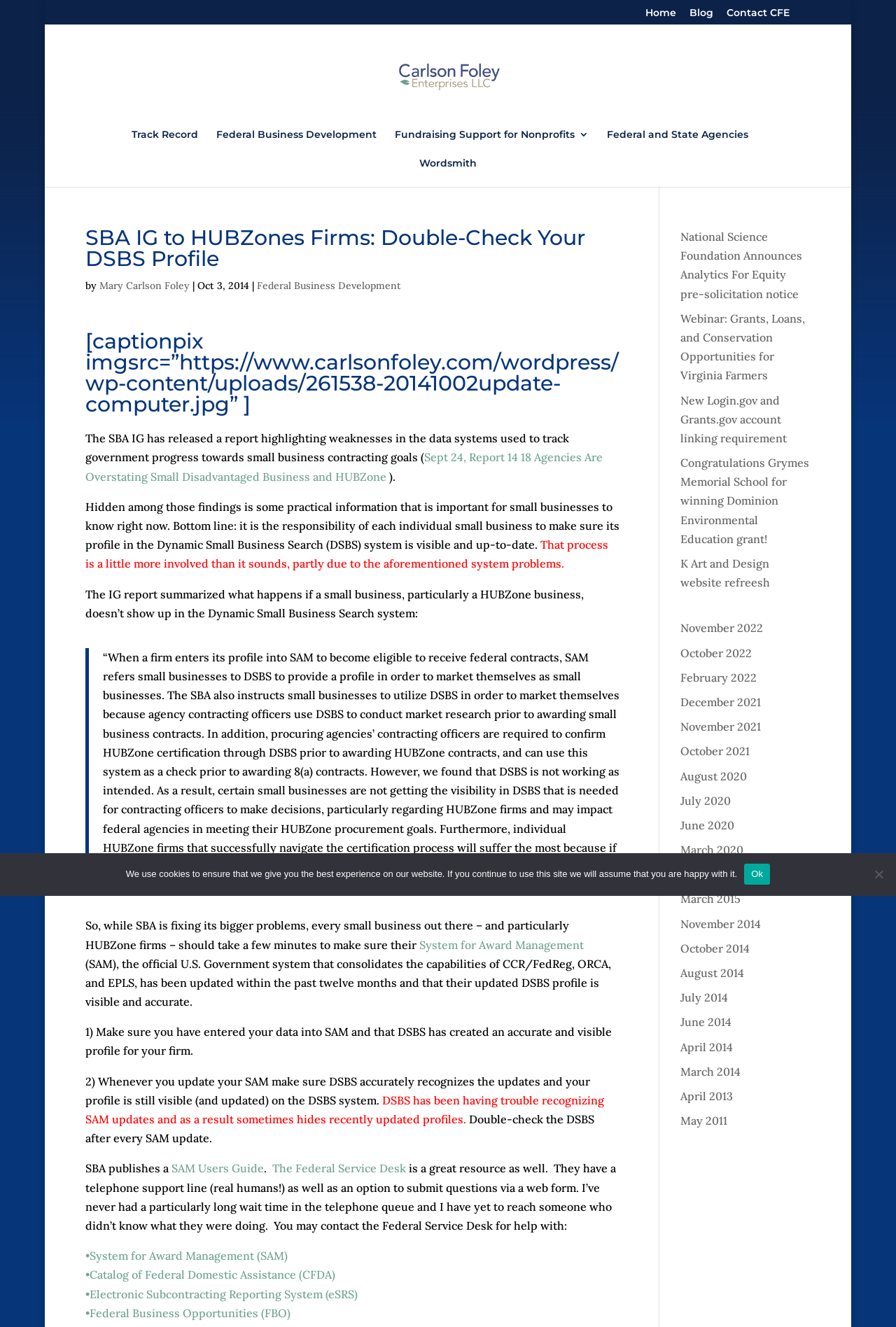Determine the bounding box for the HTML element described here: "November 2021". The coordinates should be given as [left, top, right, bottom] with each number being a float between 0 and 1.

[0.759, 0.542, 0.849, 0.553]